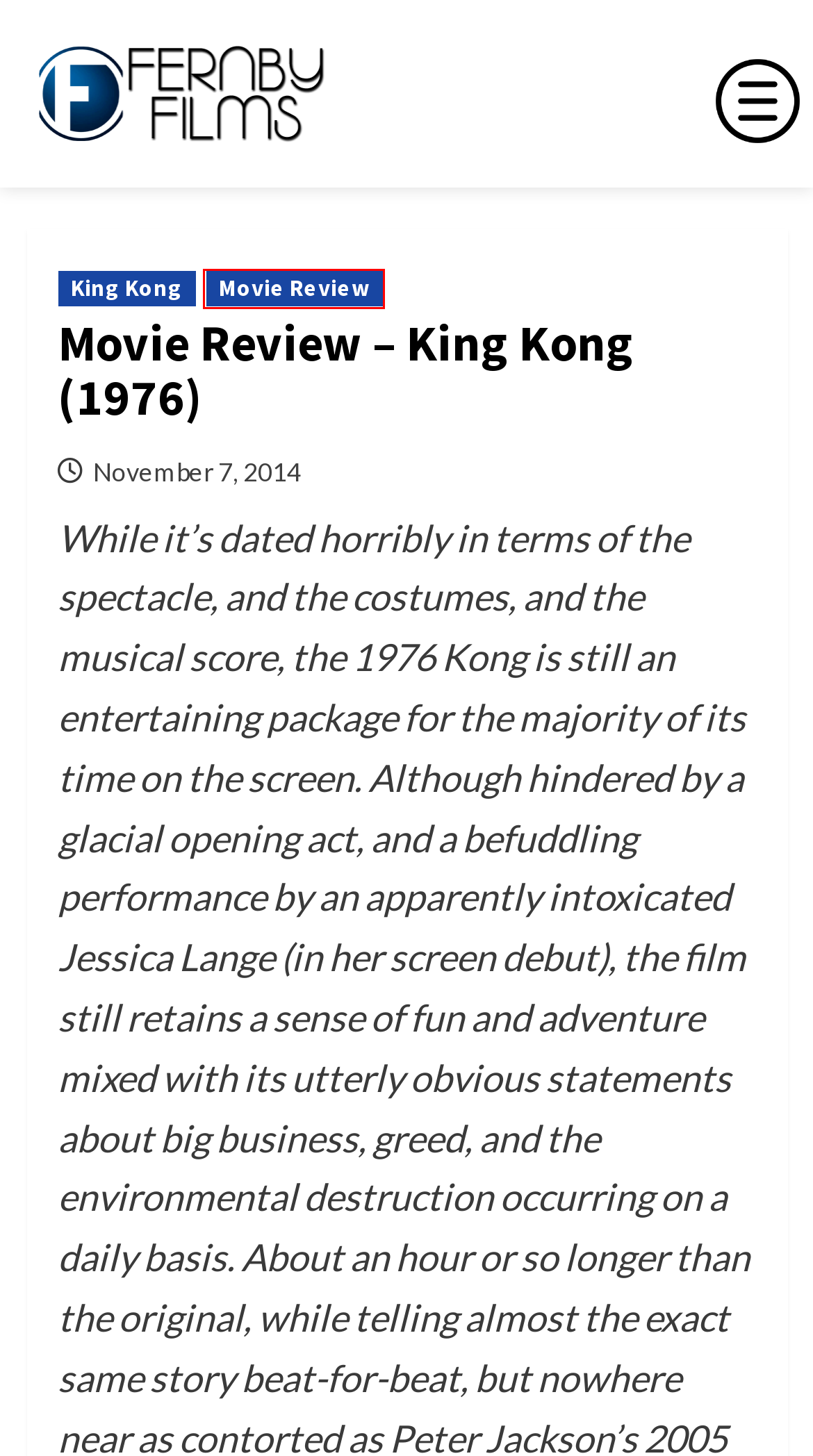Analyze the screenshot of a webpage that features a red rectangle bounding box. Pick the webpage description that best matches the new webpage you would see after clicking on the element within the red bounding box. Here are the candidates:
A. Top 10 Films | What To Watch
B. KING KONG (1976) - Muted.
C. Best Picture Winners – Fernby Films
D. Movie Review – King Kong (2005) – Fernby Films
E. Landmark Films – Fernby Films
F. Movie Review – Fernby Films
G. Top 10 Films of John Cusack
H. 10 Fruitful Collaborations Between Hollywood Directors & Their Cinematographers

F